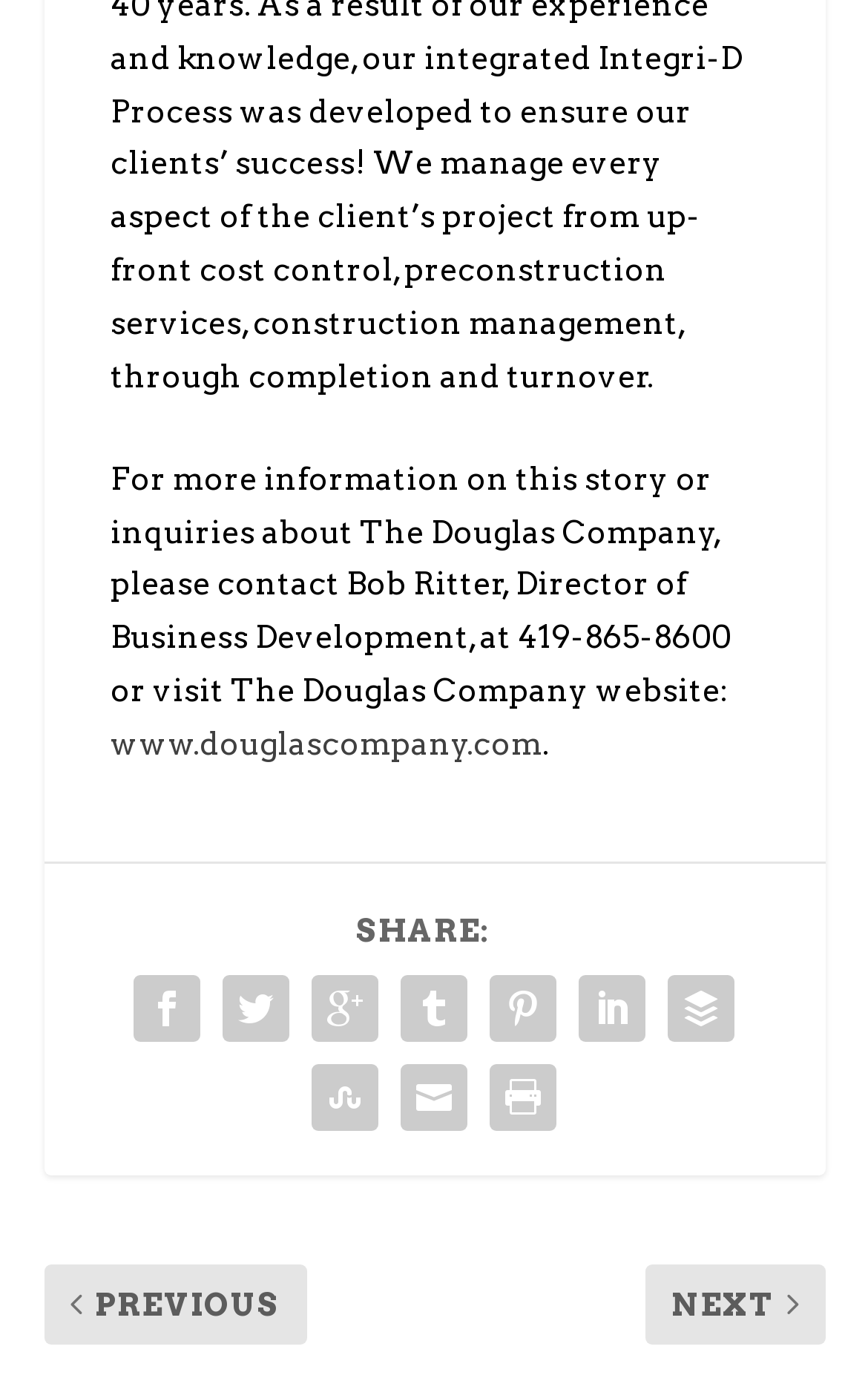Find the bounding box coordinates for the area you need to click to carry out the instruction: "share on LinkedIn". The coordinates should be four float numbers between 0 and 1, indicated as [left, top, right, bottom].

[0.346, 0.699, 0.449, 0.763]